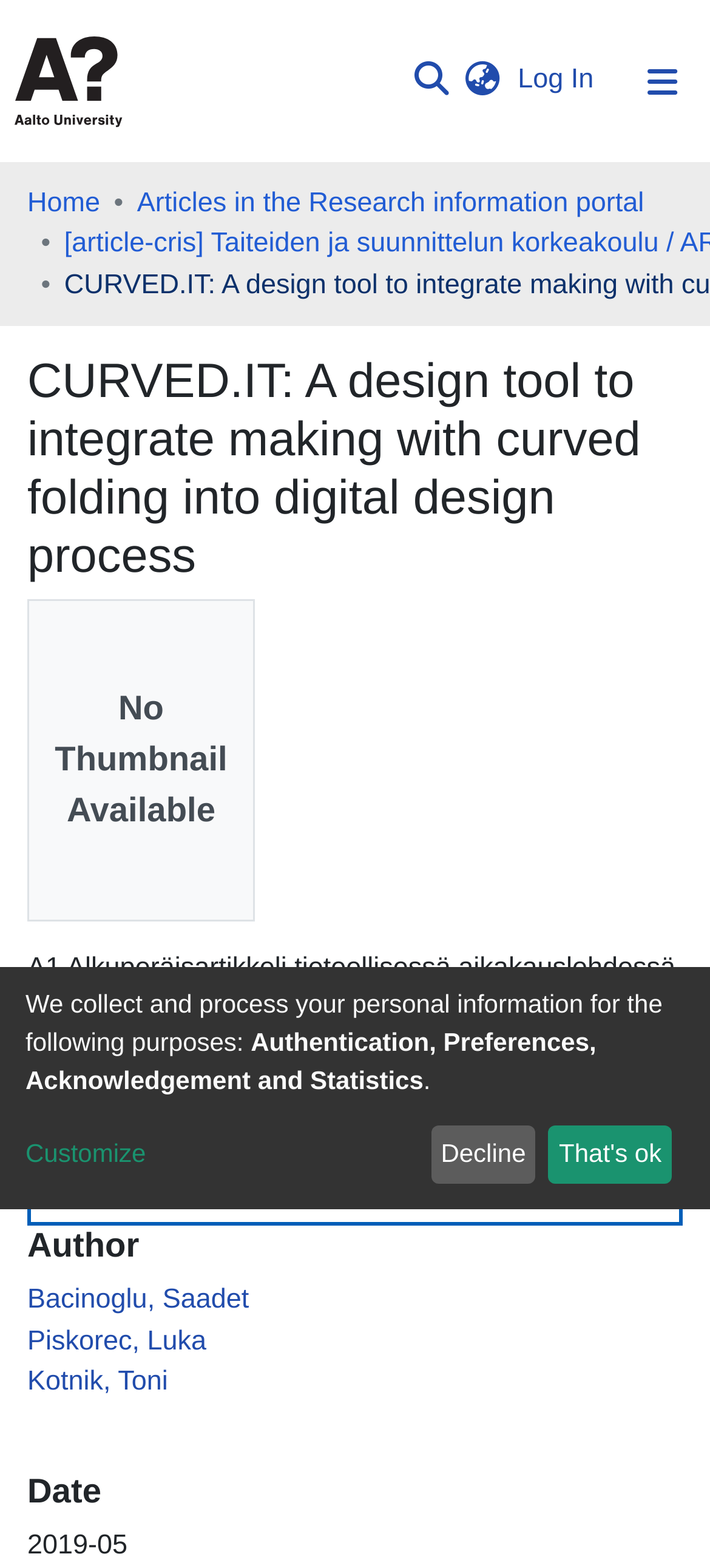Locate the bounding box coordinates of the element that should be clicked to execute the following instruction: "Log in".

[0.72, 0.041, 0.846, 0.061]